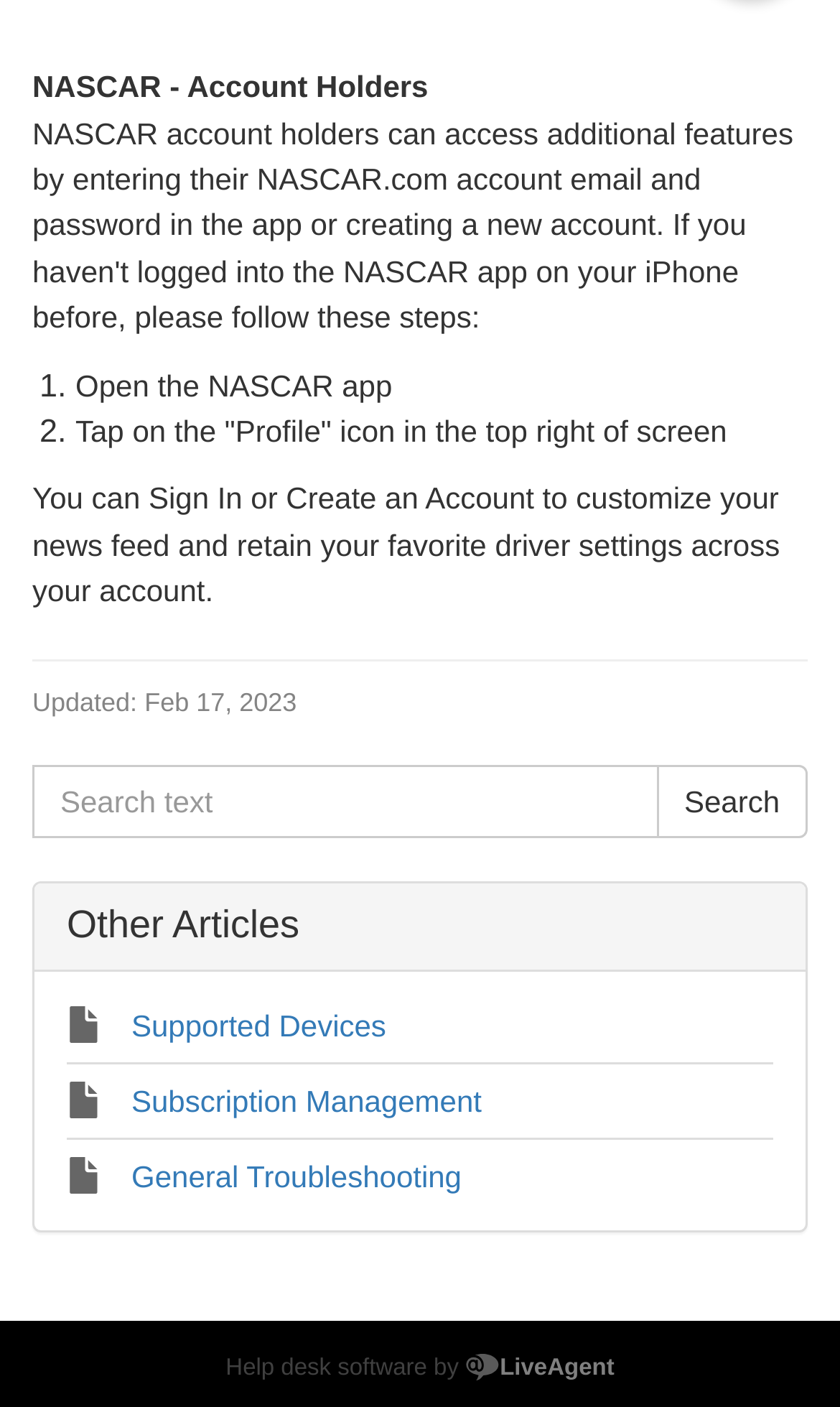Give a one-word or short-phrase answer to the following question: 
What type of articles are listed below the 'Other Articles' heading?

Unsupported